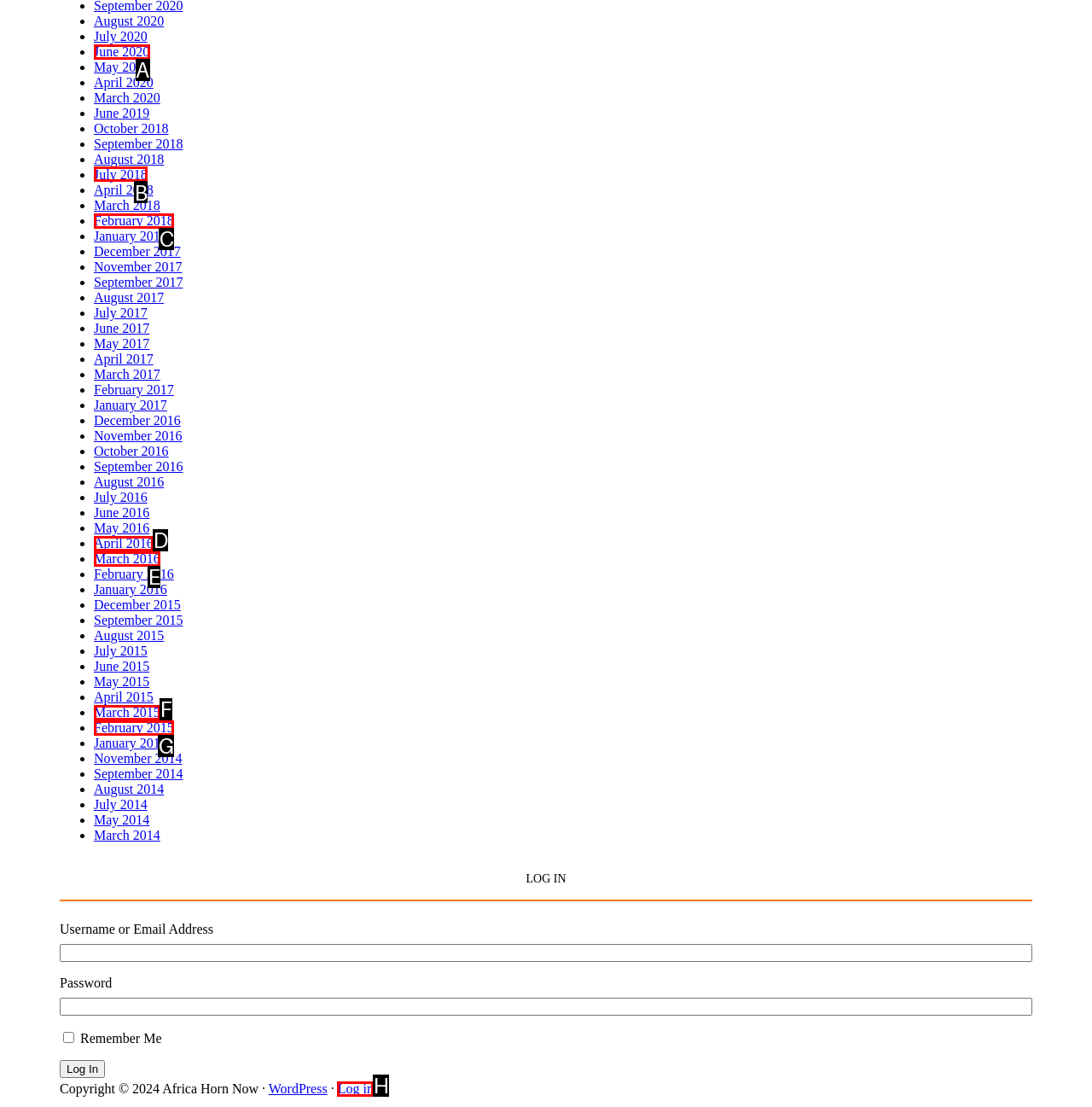Which HTML element should be clicked to perform the following task: View July 2018
Reply with the letter of the appropriate option.

B